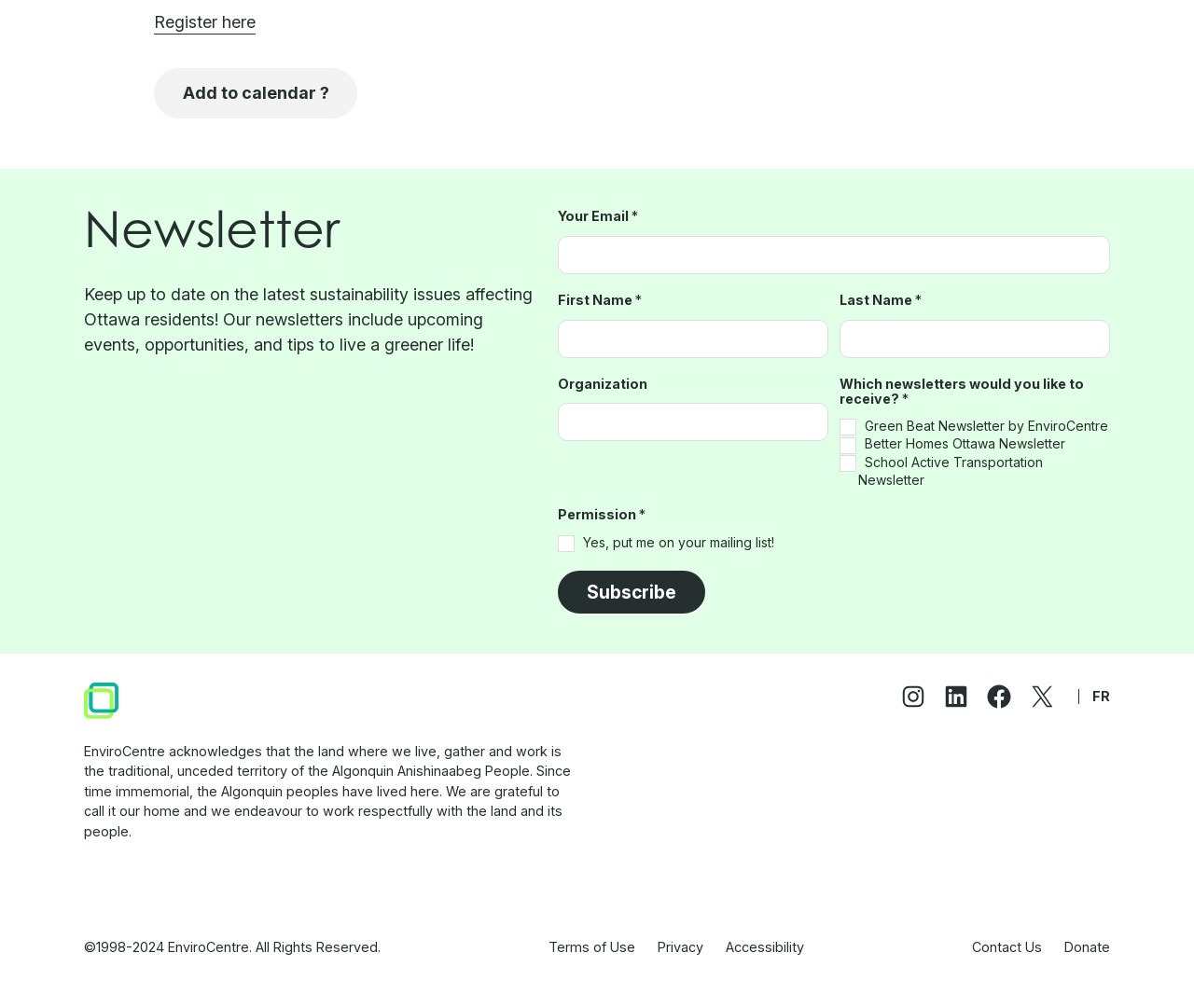Using the element description: "Add to calendar ?", determine the bounding box coordinates for the specified UI element. The coordinates should be four float numbers between 0 and 1, [left, top, right, bottom].

[0.129, 0.068, 0.299, 0.117]